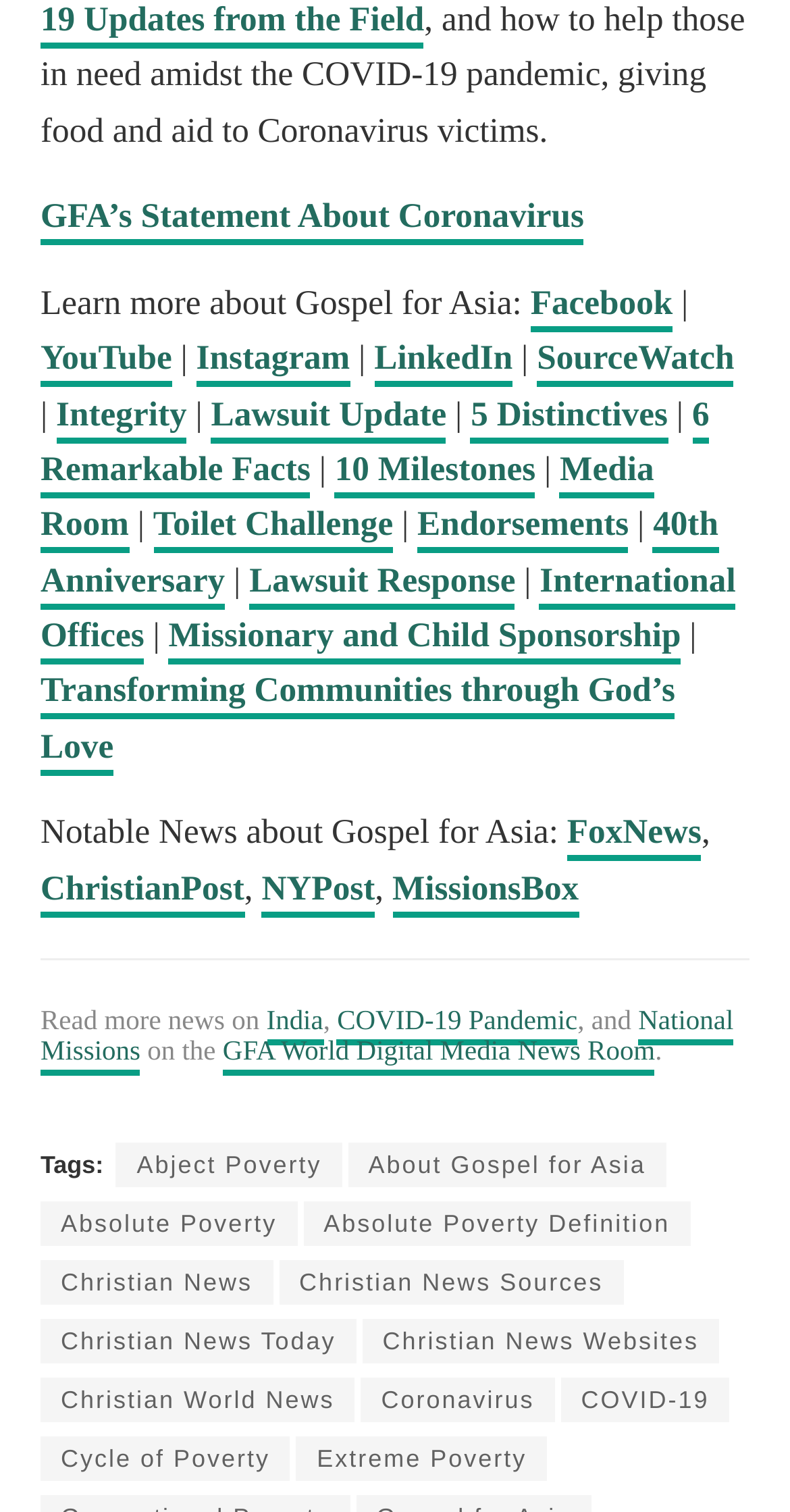Please study the image and answer the question comprehensively:
What is the purpose of the 'Toilet Challenge' link?

The link with ID 690 is labeled as 'Toilet Challenge', but without further context, it is unclear what the purpose or topic of this challenge is. It may be related to a specific mission or project undertaken by Gospel for Asia.